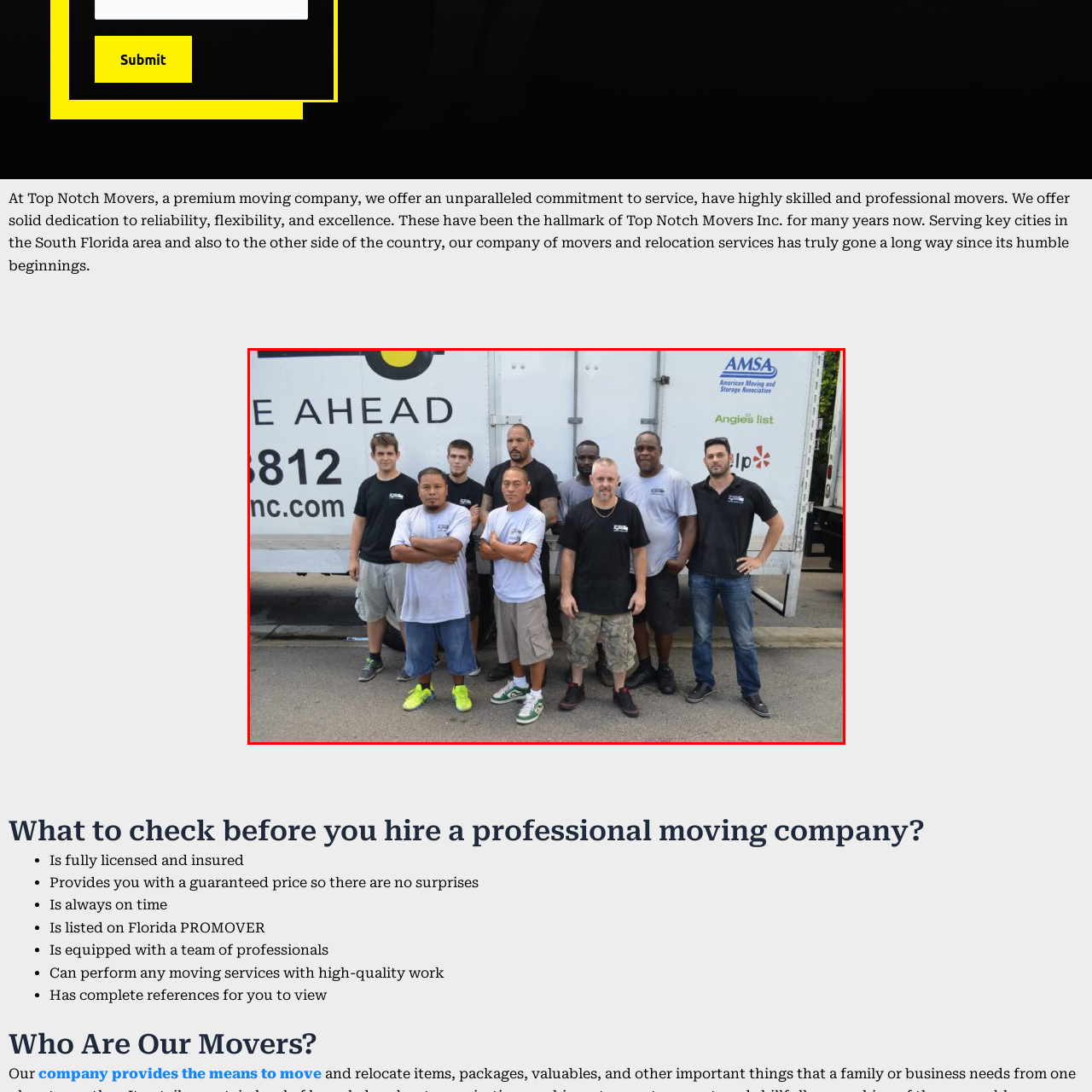What is the name of the moving company?  
Please examine the image enclosed within the red bounding box and provide a thorough answer based on what you observe in the image.

The company's name is clearly visible on the rear of the moving truck, along with their contact information, which suggests a professional and reliable image.